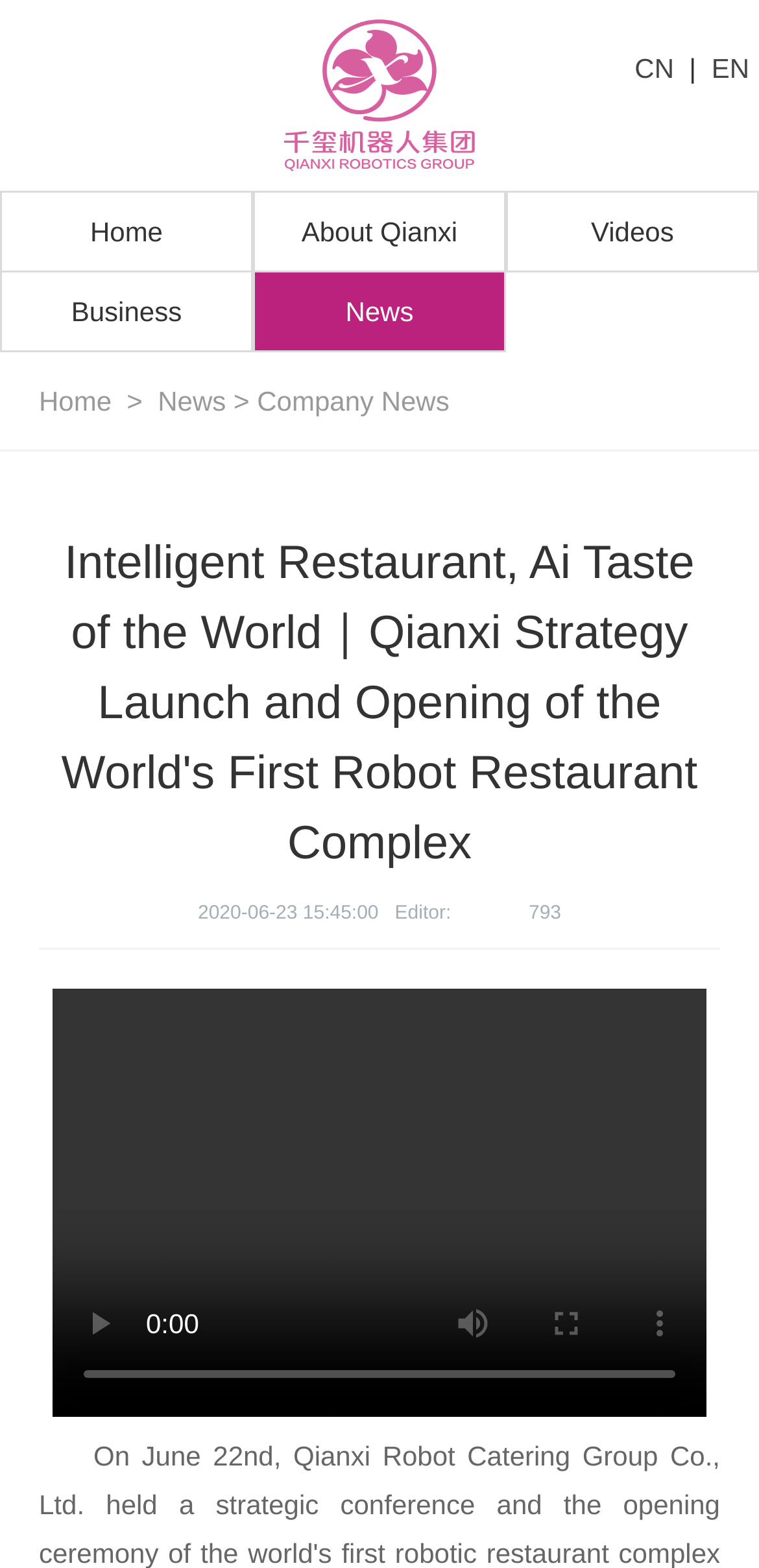Determine the main heading text of the webpage.

CN  |  EN